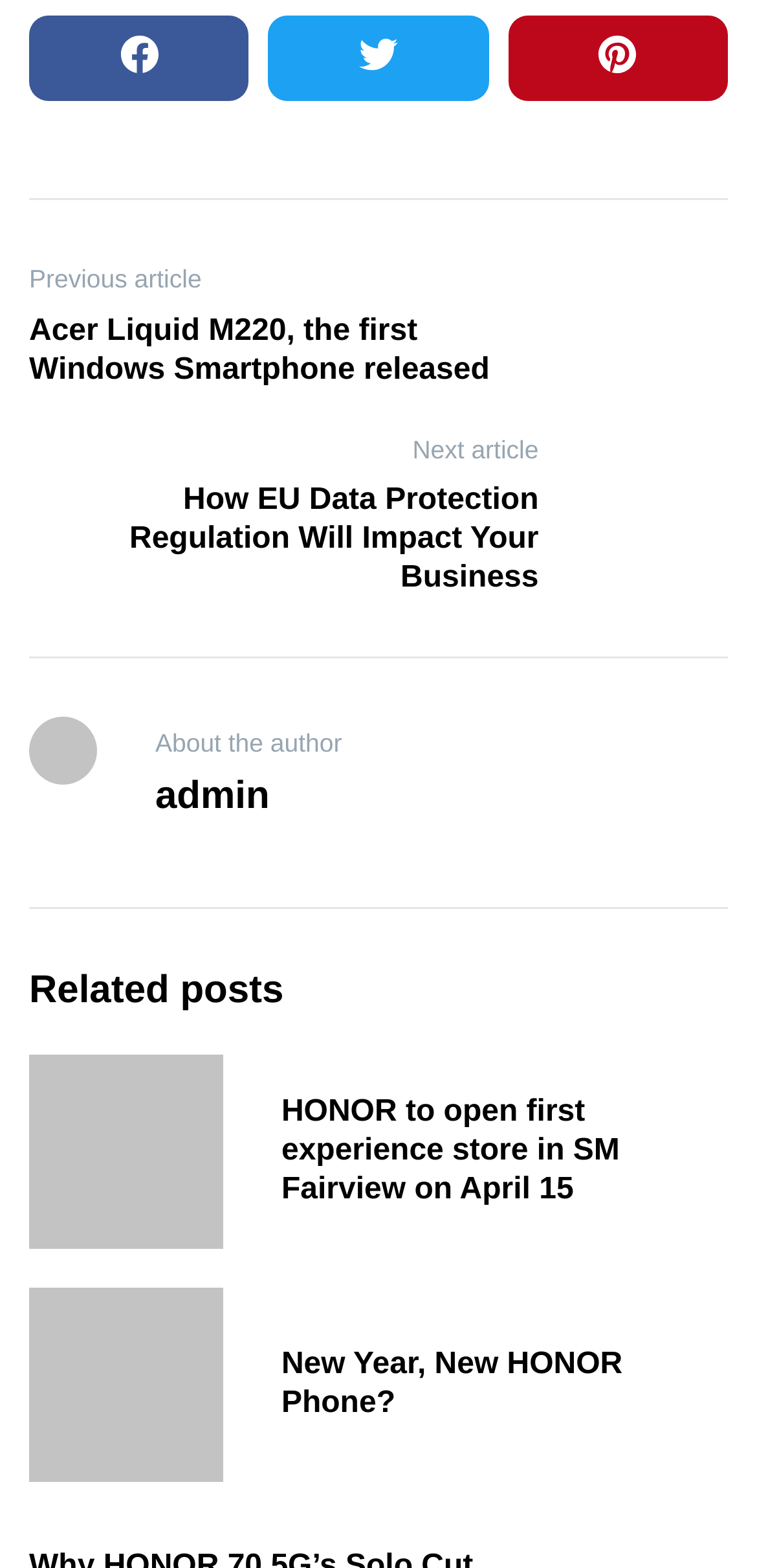What is the author's name of the current article?
Please analyze the image and answer the question with as much detail as possible.

I found the 'About the author' section, which contains a heading 'admin', indicating that the author's name is 'admin'.